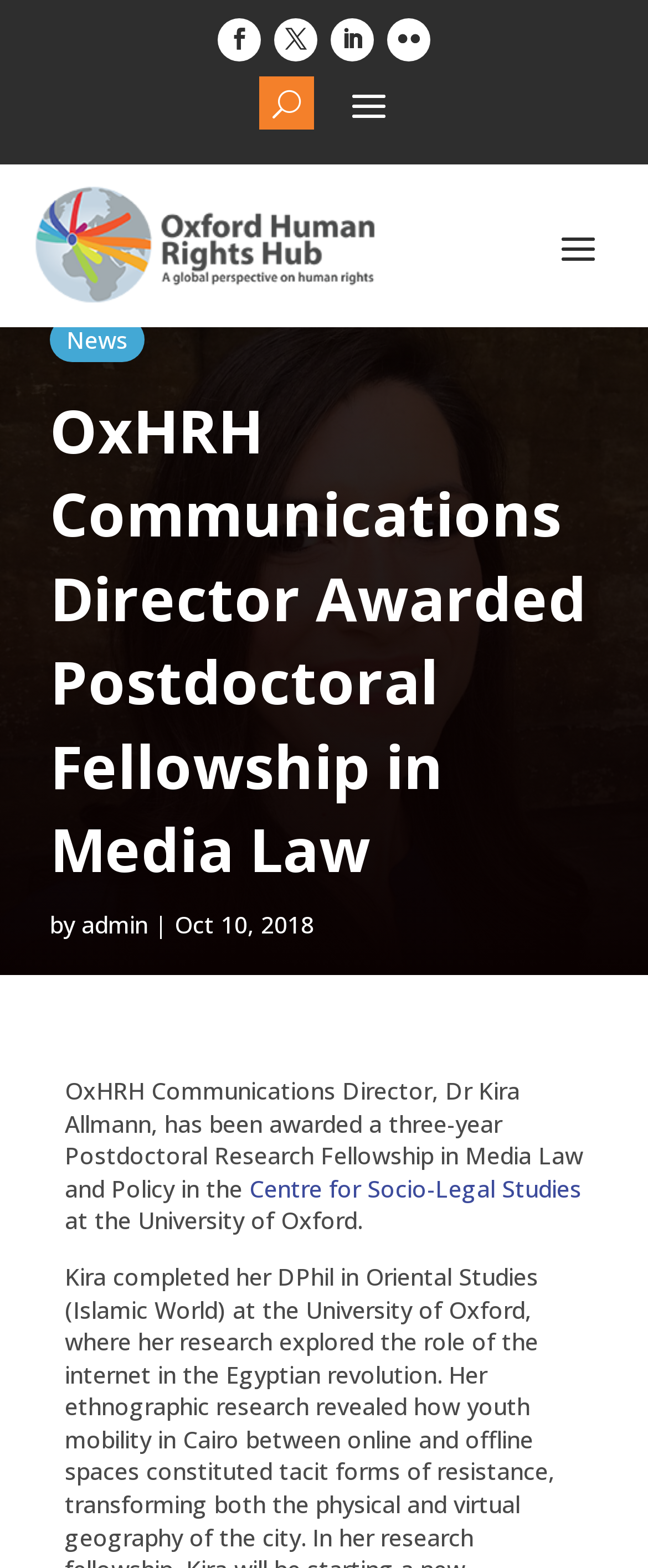Elaborate on the webpage's design and content in a detailed caption.

The webpage appears to be an article page from the OxHRH website. At the top, there are four social media links, aligned horizontally, with icons represented by Unicode characters. Below these links, there is a button labeled "U" on the left side. 

On the left side of the page, there is a large image that spans the entire height of the page. To the right of the image, there is a heading that reads "Kira-Photo". Below this heading, there is a link labeled "News" and a heading that displays the title of the article, "OxHRH Communications Director Awarded Postdoctoral Fellowship in Media Law". 

The article content starts with a byline that reads "by admin" and a date "Oct 10, 2018". The main article text is divided into two paragraphs. The first paragraph describes Dr. Kira Allmann, the OxHRH Communications Director, being awarded a three-year Postdoctoral Research Fellowship in Media Law and Policy. The second paragraph mentions the Centre for Socio-Legal Studies at the University of Oxford.